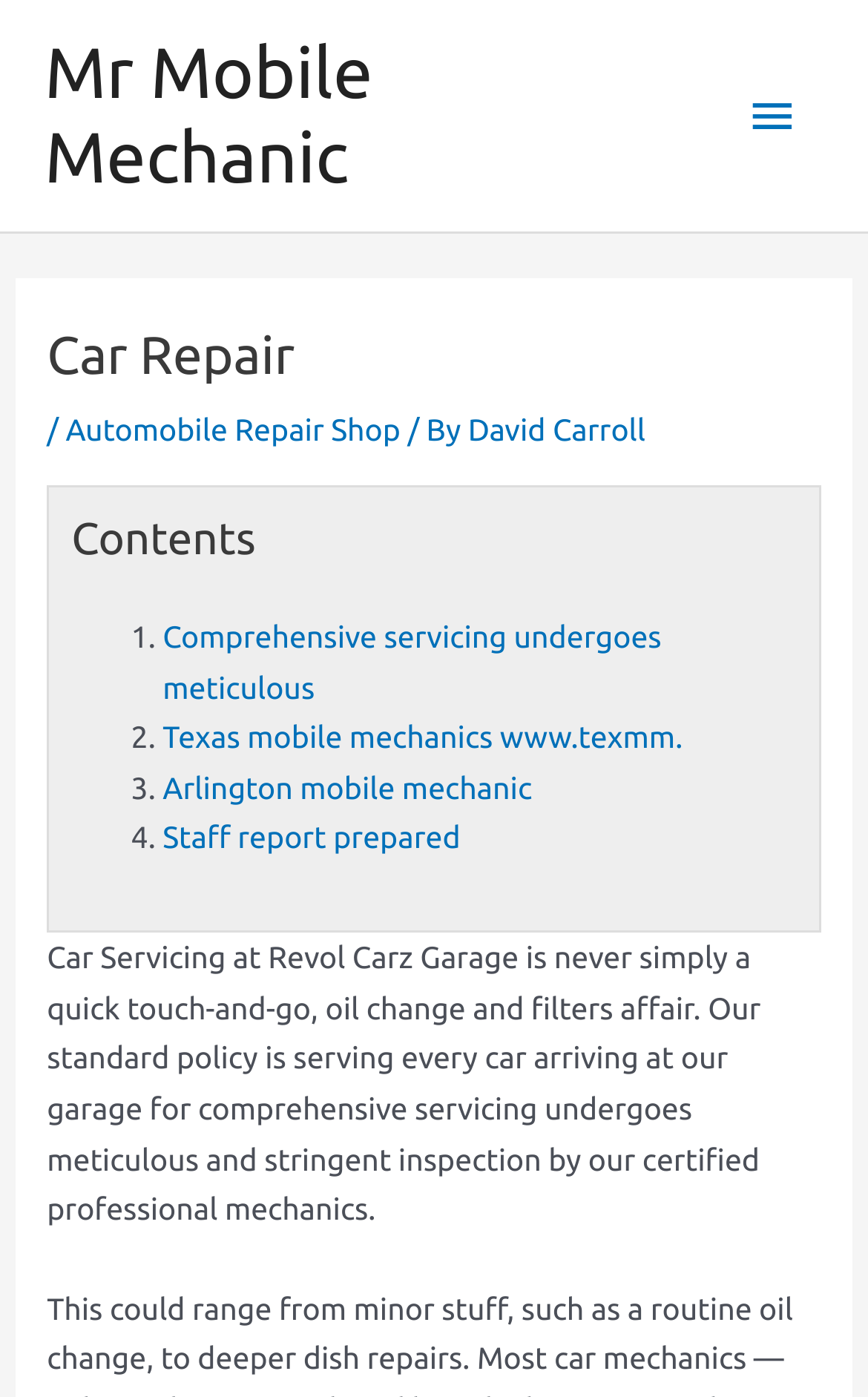Indicate the bounding box coordinates of the clickable region to achieve the following instruction: "Visit the Automobile Repair Shop page."

[0.076, 0.295, 0.461, 0.321]